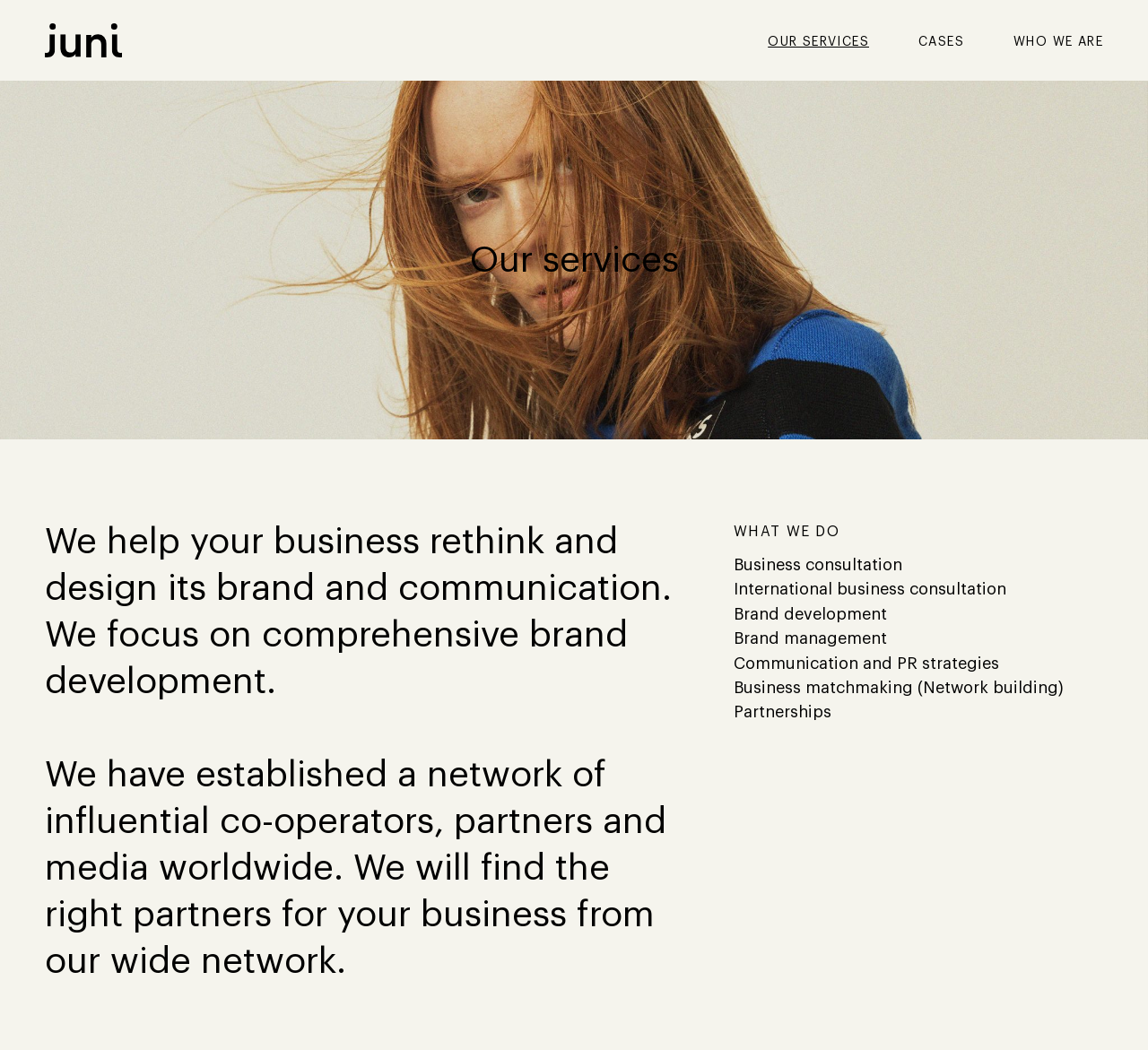Answer the question below using just one word or a short phrase: 
What kind of network has the company established?

Network of co-operators, partners, and media